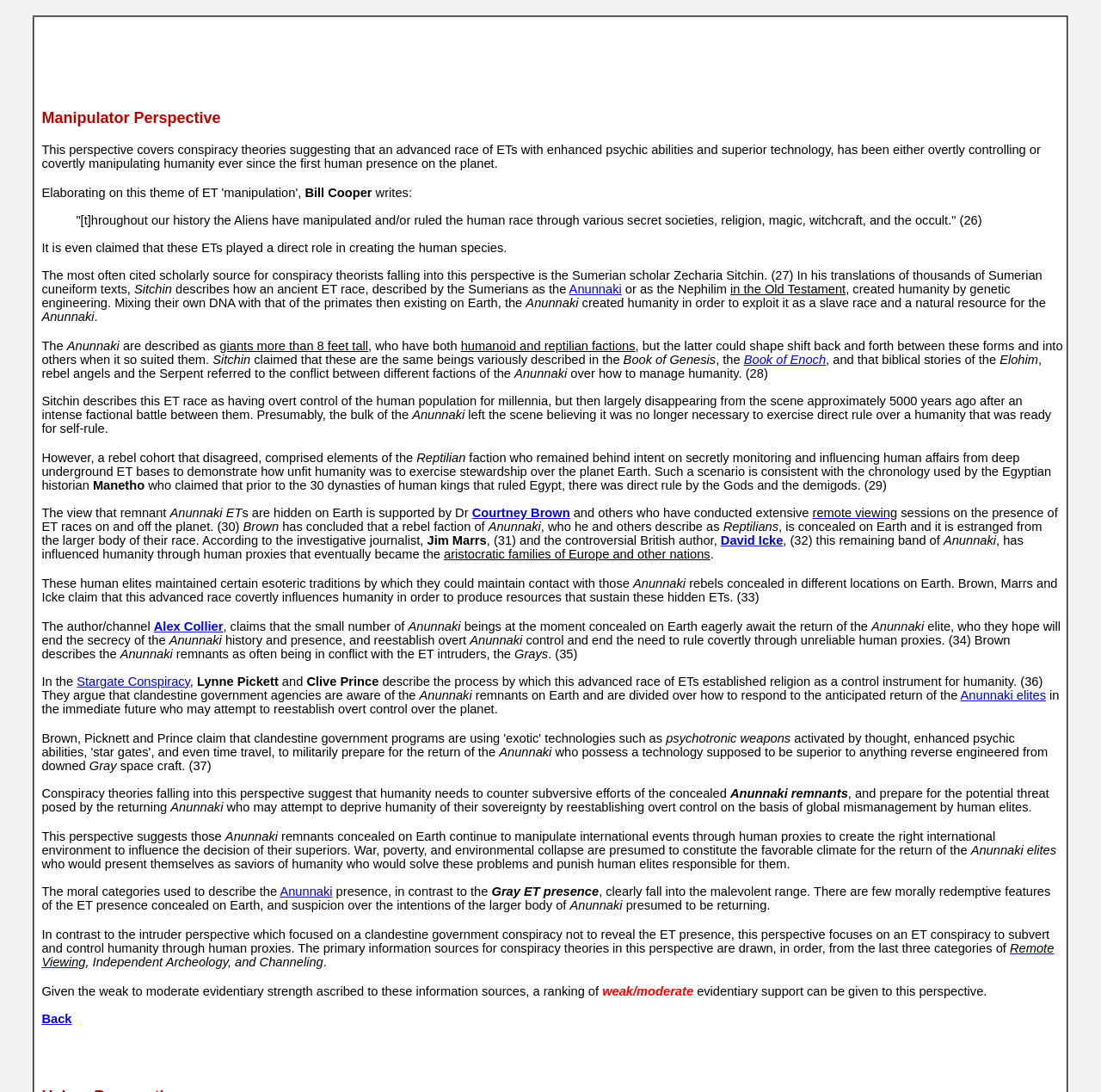Please determine the bounding box of the UI element that matches this description: Courtney Brown. The coordinates should be given as (top-left x, top-left y, bottom-right x, bottom-right y), with all values between 0 and 1.

[0.429, 0.463, 0.518, 0.476]